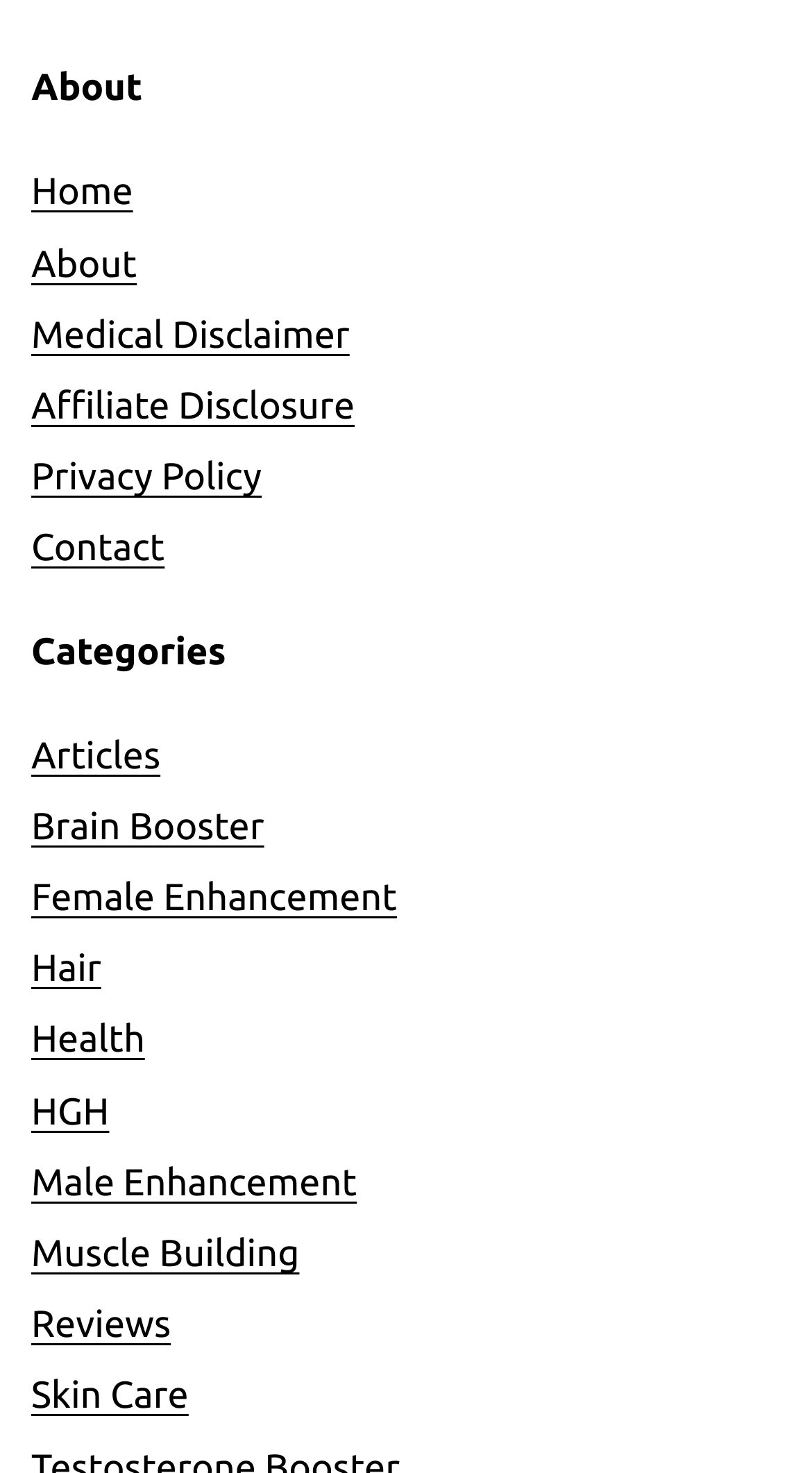Locate the bounding box coordinates of the segment that needs to be clicked to meet this instruction: "read about brain booster".

[0.038, 0.547, 0.325, 0.575]